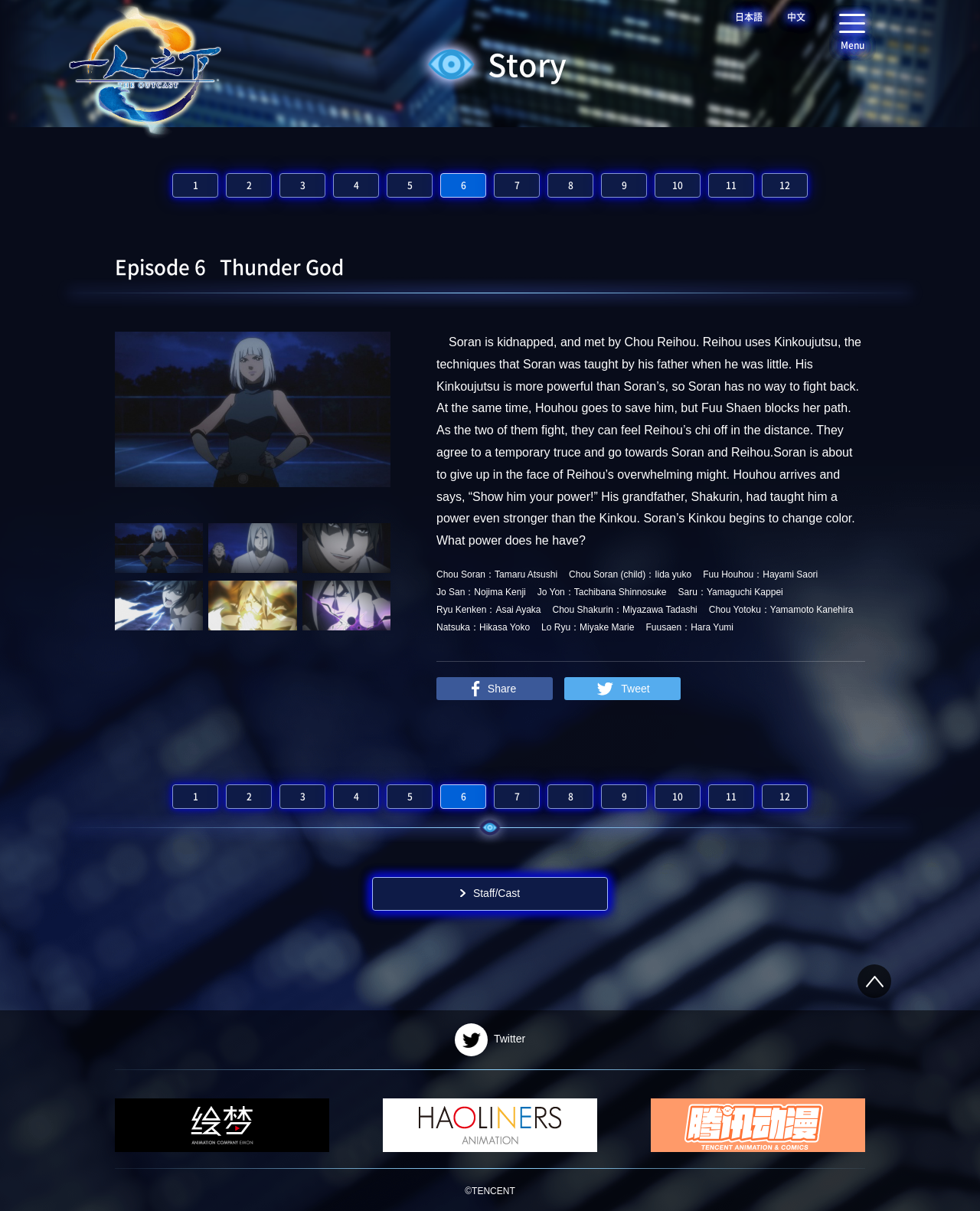Please identify the bounding box coordinates of the clickable element to fulfill the following instruction: "Choose the '1' episode link". The coordinates should be four float numbers between 0 and 1, i.e., [left, top, right, bottom].

[0.176, 0.143, 0.223, 0.163]